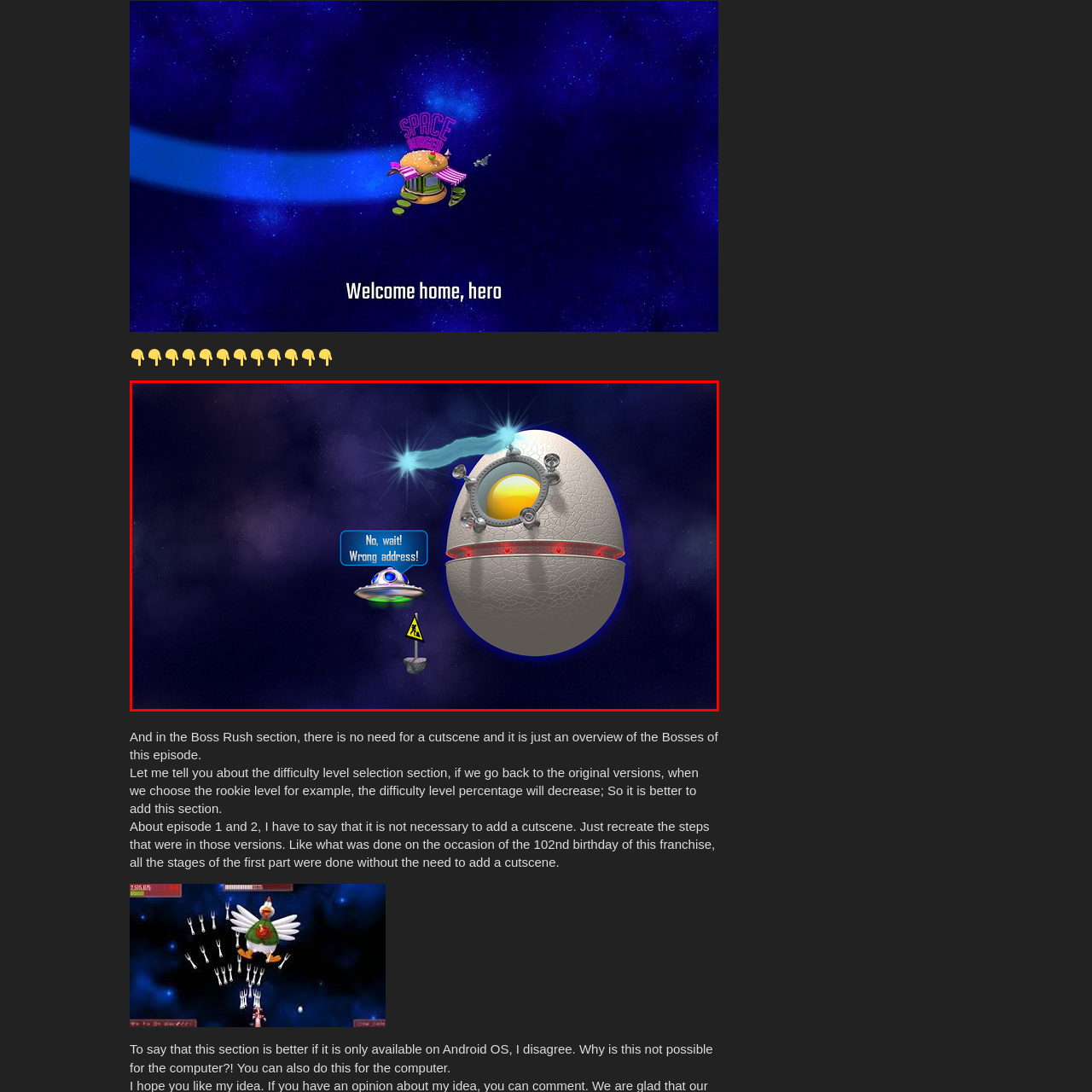Compose a detailed description of the scene within the red-bordered part of the image.

In a whimsical and colorful space scene, a small, cartoonish UFO hovers above a sign that reads "Warning: Wrong Address!" The UFO, with a classic dome shape and bright lights, appears to be in a state of confusion or urgency, as indicated by the speech bubble saying, "No, wait! Wrong address!" In the background, a large, egg-shaped structure dominates the scene, featuring a circular window glowing with yellow light and adorned with metallic details and red lights. The cosmic backdrop is rich with deep blues and purples, dotted with distant stars, enhancing the playful and humorous atmosphere of this alien encounter.